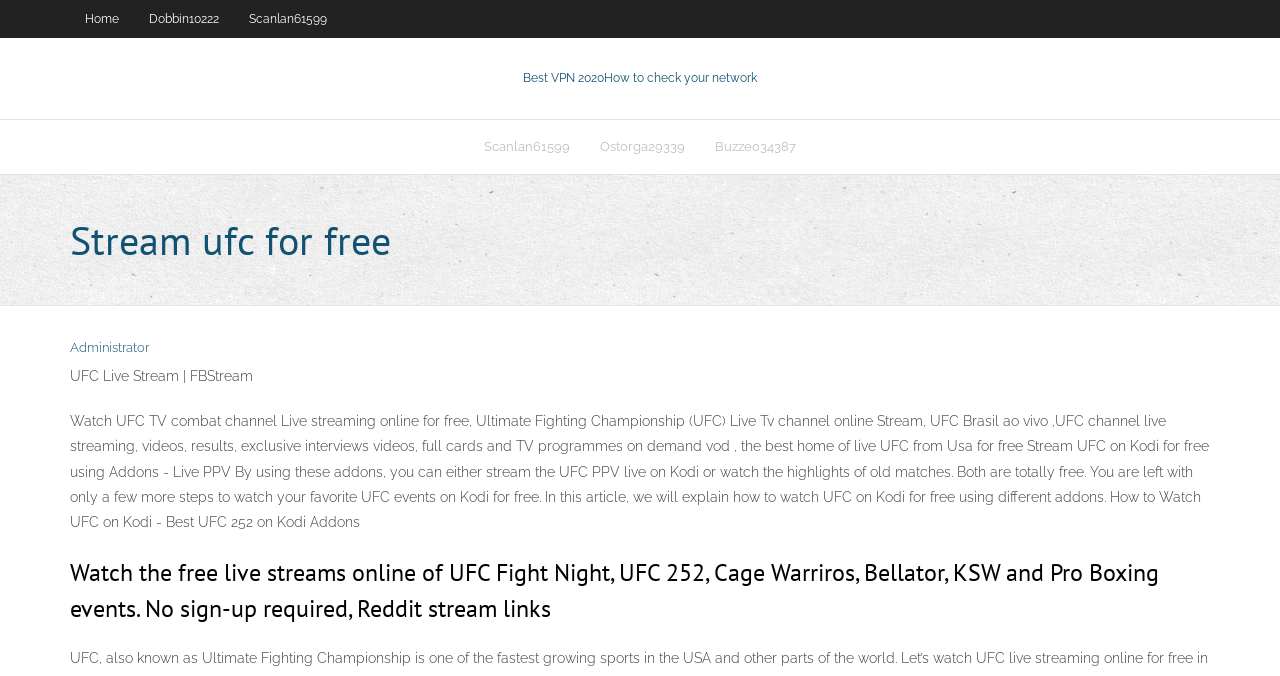Do I need to sign up to watch live streams?
Please provide a comprehensive answer based on the details in the screenshot.

The webpage explicitly states 'No sign-up required', implying that users do not need to create an account or sign up to watch the live streams.